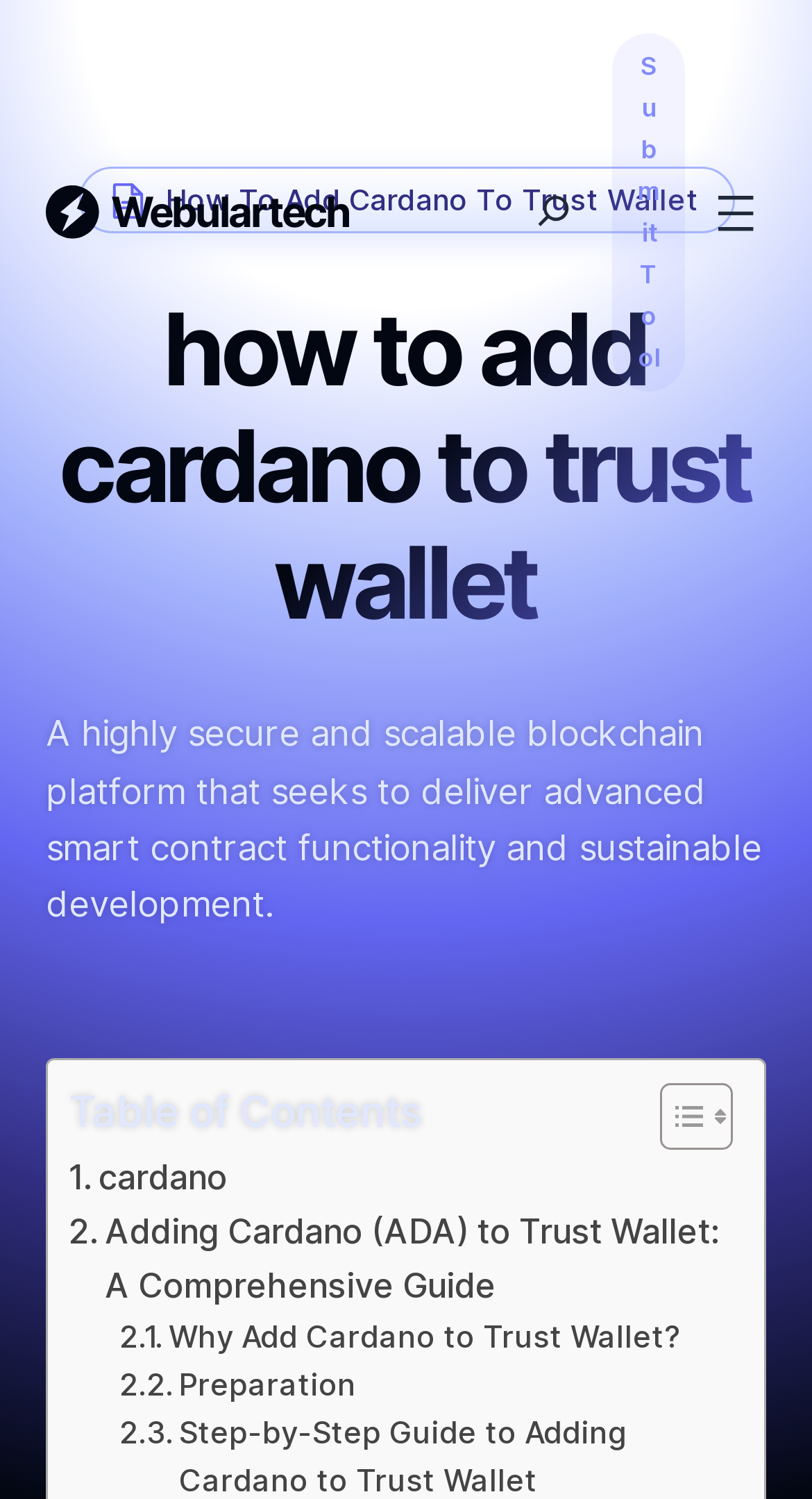Given the element description "Search Search Icon" in the screenshot, predict the bounding box coordinates of that UI element.

[0.652, 0.123, 0.714, 0.156]